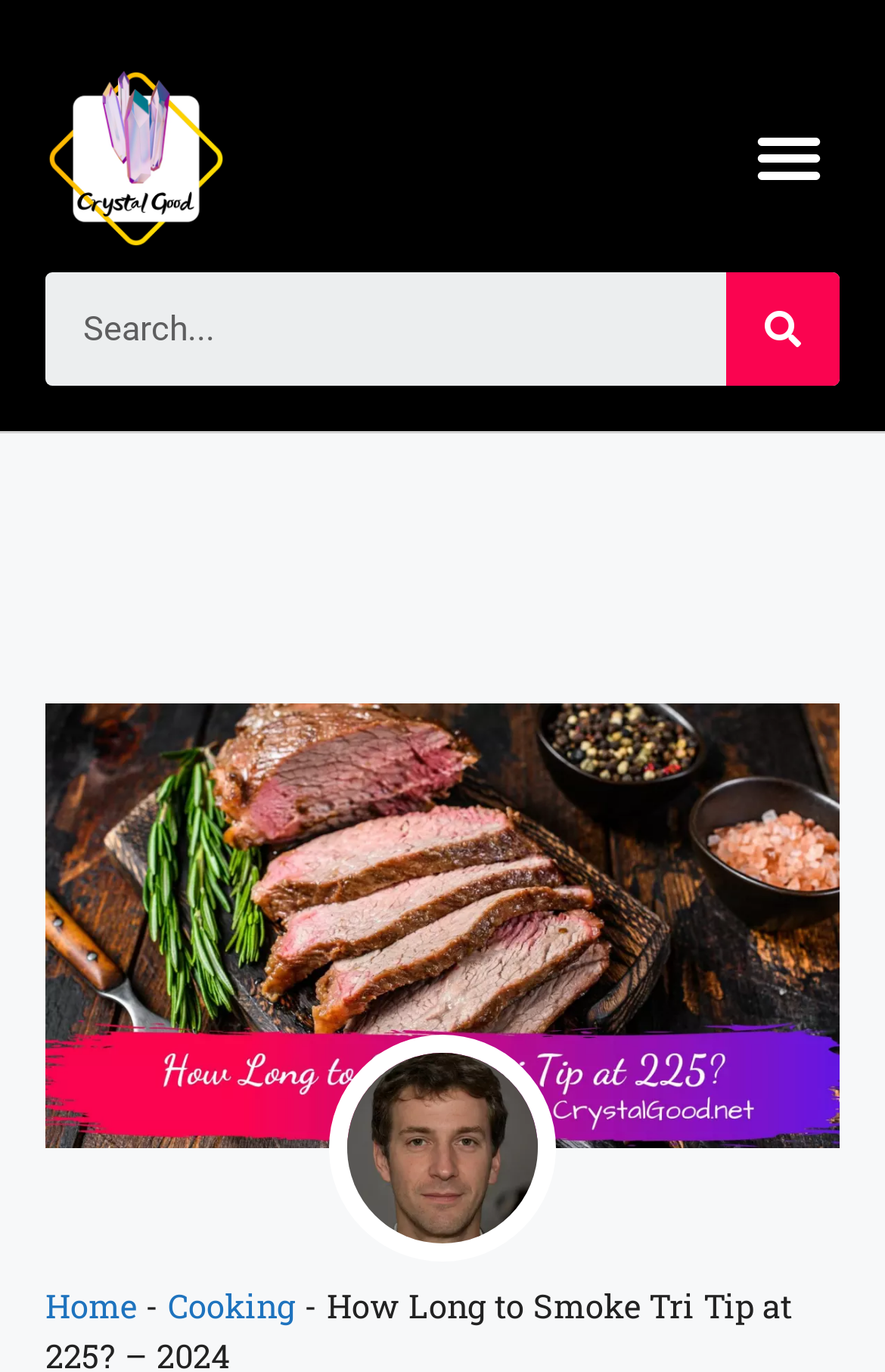Predict the bounding box of the UI element based on the description: "Search". The coordinates should be four float numbers between 0 and 1, formatted as [left, top, right, bottom].

[0.821, 0.198, 0.949, 0.281]